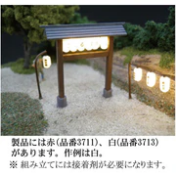Elaborate on all the elements present in the image.

This image showcases a detailed model of a traditional Japanese lantern setup, designed for use in model train dioramas. The scene includes a charming signboard supported by wooden posts, surrounded by a sandy path and lush greenery, creating an inviting atmosphere reflective of serene Japanese landscapes. 

Illuminated lanterns hang nearby, casting a warm glow that enhances the picturesque setting. The caption accompanying the image notes that the model is available in different colors—specifically red (model number 3711) and white (model number 3713)—with the example depicted here being in white. Important information highlights that a primer is recommended for surface preparation before painting to ensure optimal results. 

This detailed representation is a great addition for enthusiasts looking to recreate familiar landscapes with realistic, intricate parts, adding character and authenticity to their model scenes.